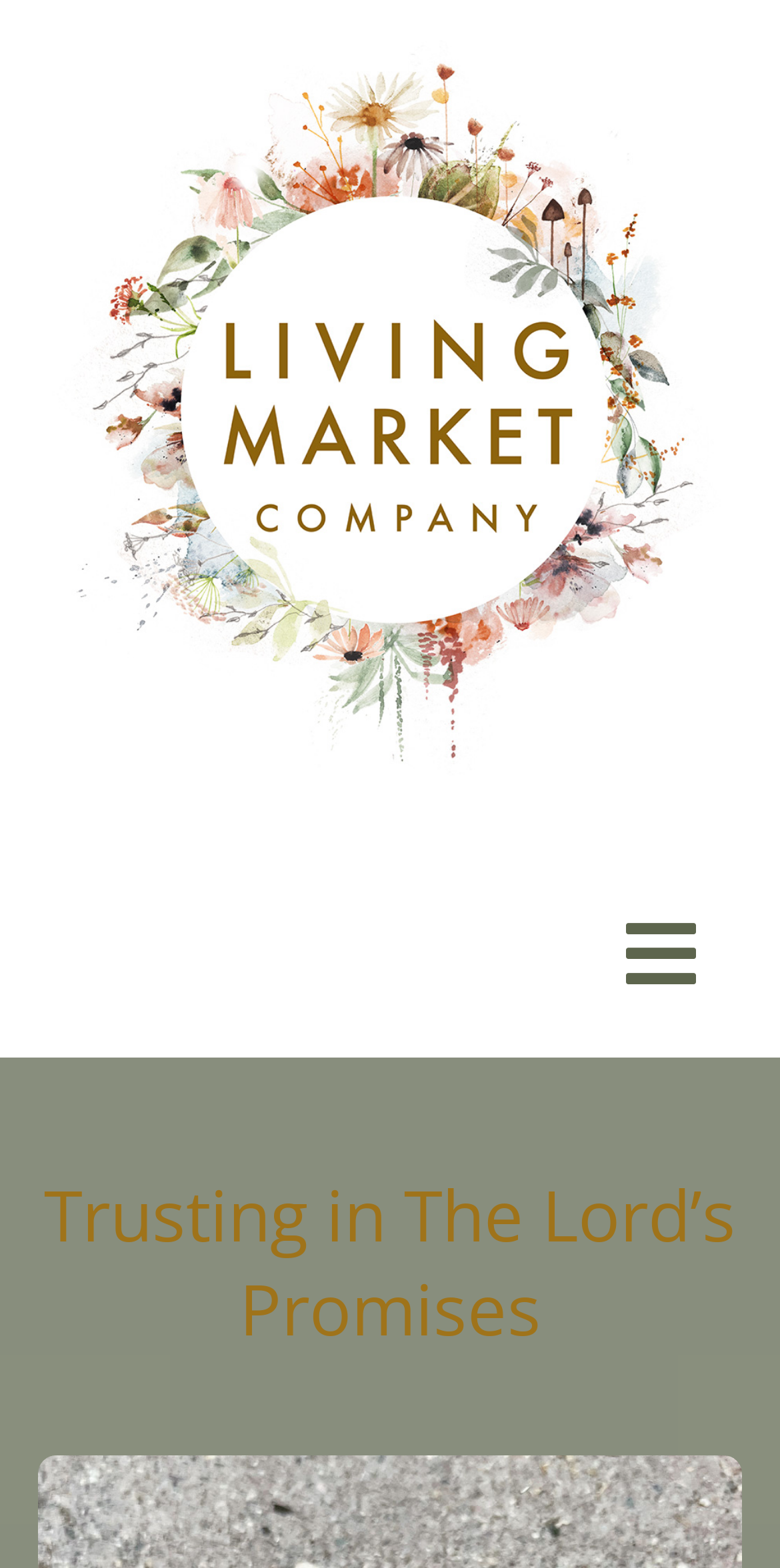Determine the heading of the webpage and extract its text content.

Trusting in The Lord’s Promises